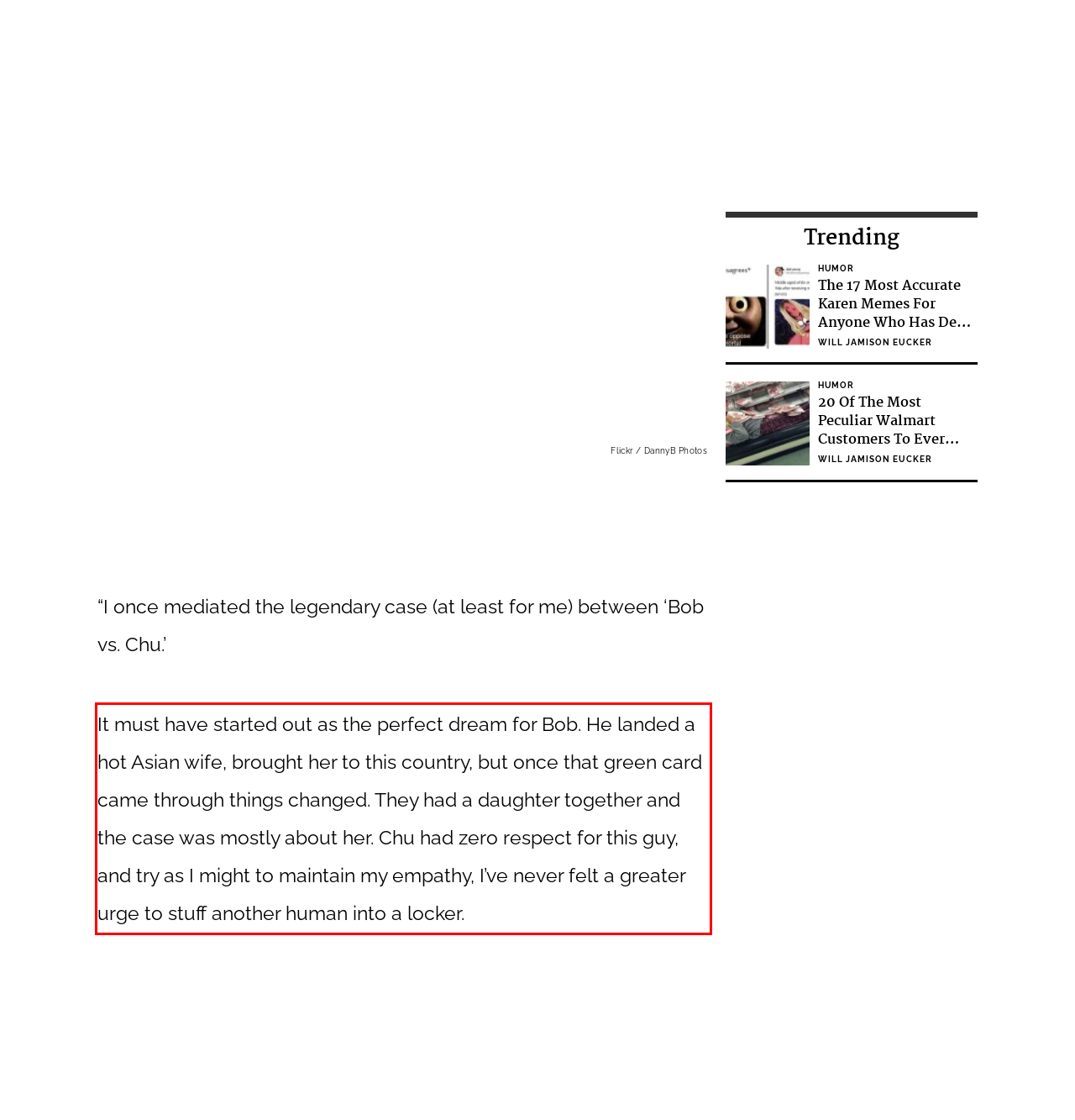Please use OCR to extract the text content from the red bounding box in the provided webpage screenshot.

It must have started out as the perfect dream for Bob. He landed a hot Asian wife, brought her to this country, but once that green card came through things changed. They had a daughter together and the case was mostly about her. Chu had zero respect for this guy, and try as I might to maintain my empathy, I’ve never felt a greater urge to stuff another human into a locker.